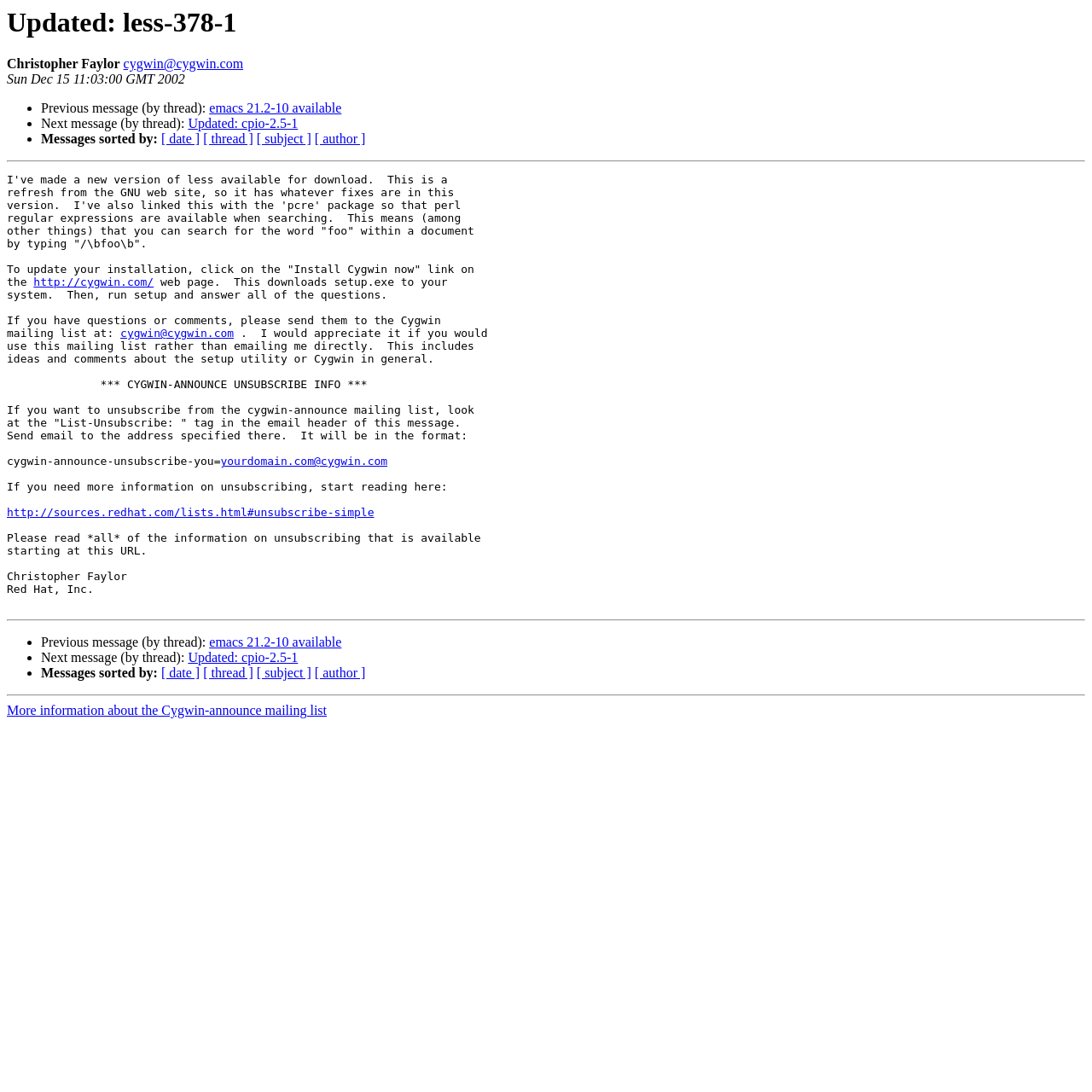Please identify the bounding box coordinates of the area that needs to be clicked to fulfill the following instruction: "Download setup.exe."

[0.031, 0.253, 0.141, 0.264]